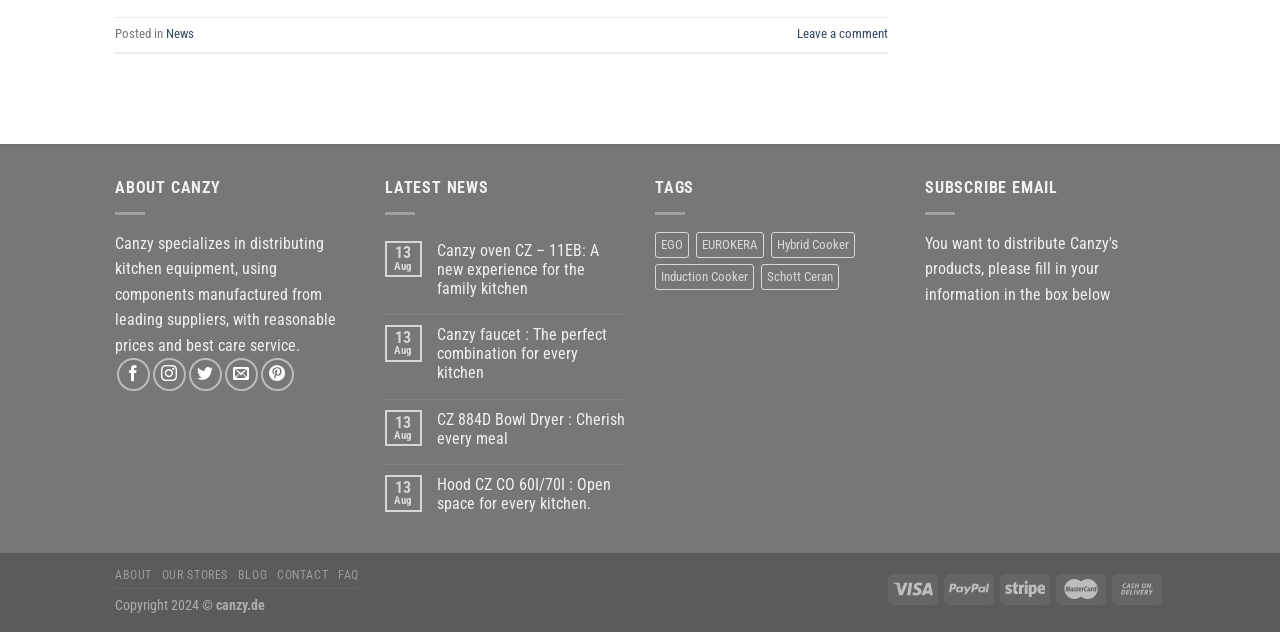Highlight the bounding box coordinates of the region I should click on to meet the following instruction: "Follow on Facebook".

[0.091, 0.567, 0.117, 0.619]